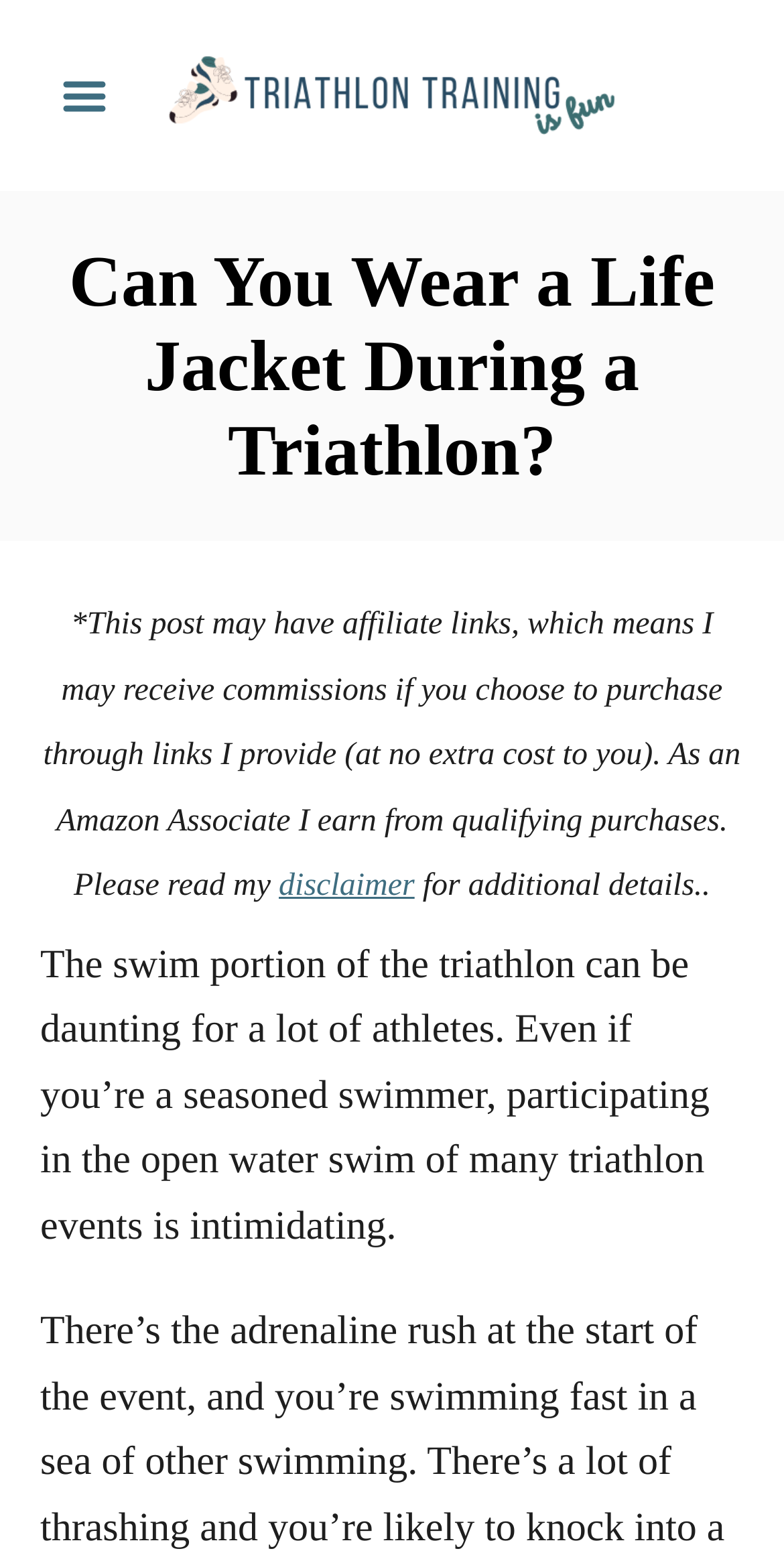What is the main topic of this webpage?
Ensure your answer is thorough and detailed.

Based on the webpage's content, specifically the heading 'Can You Wear a Life Jacket During a Triathlon?' and the text 'The swim portion of the triathlon can be daunting for a lot of athletes.', it is clear that the main topic of this webpage is triathlon.